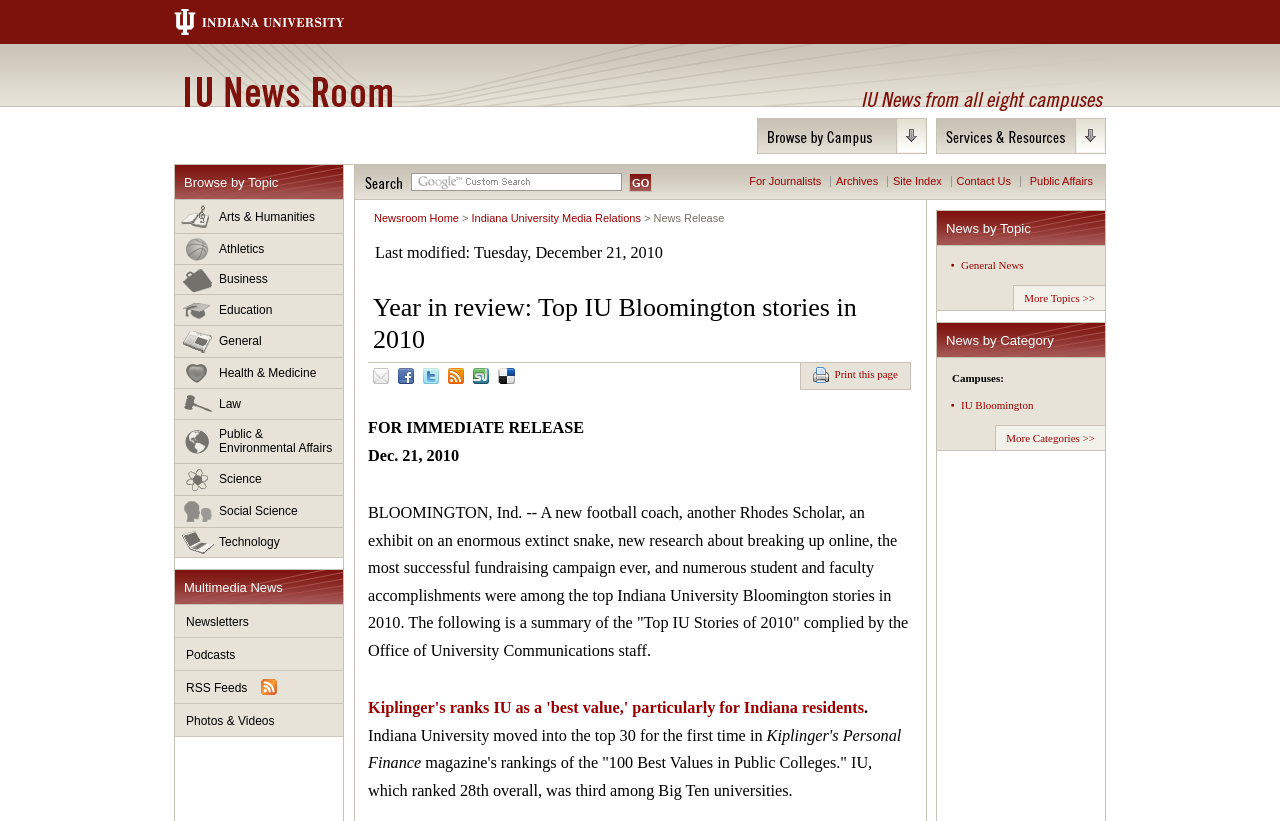Using the provided element description "Athletics", determine the bounding box coordinates of the UI element.

[0.137, 0.285, 0.268, 0.323]